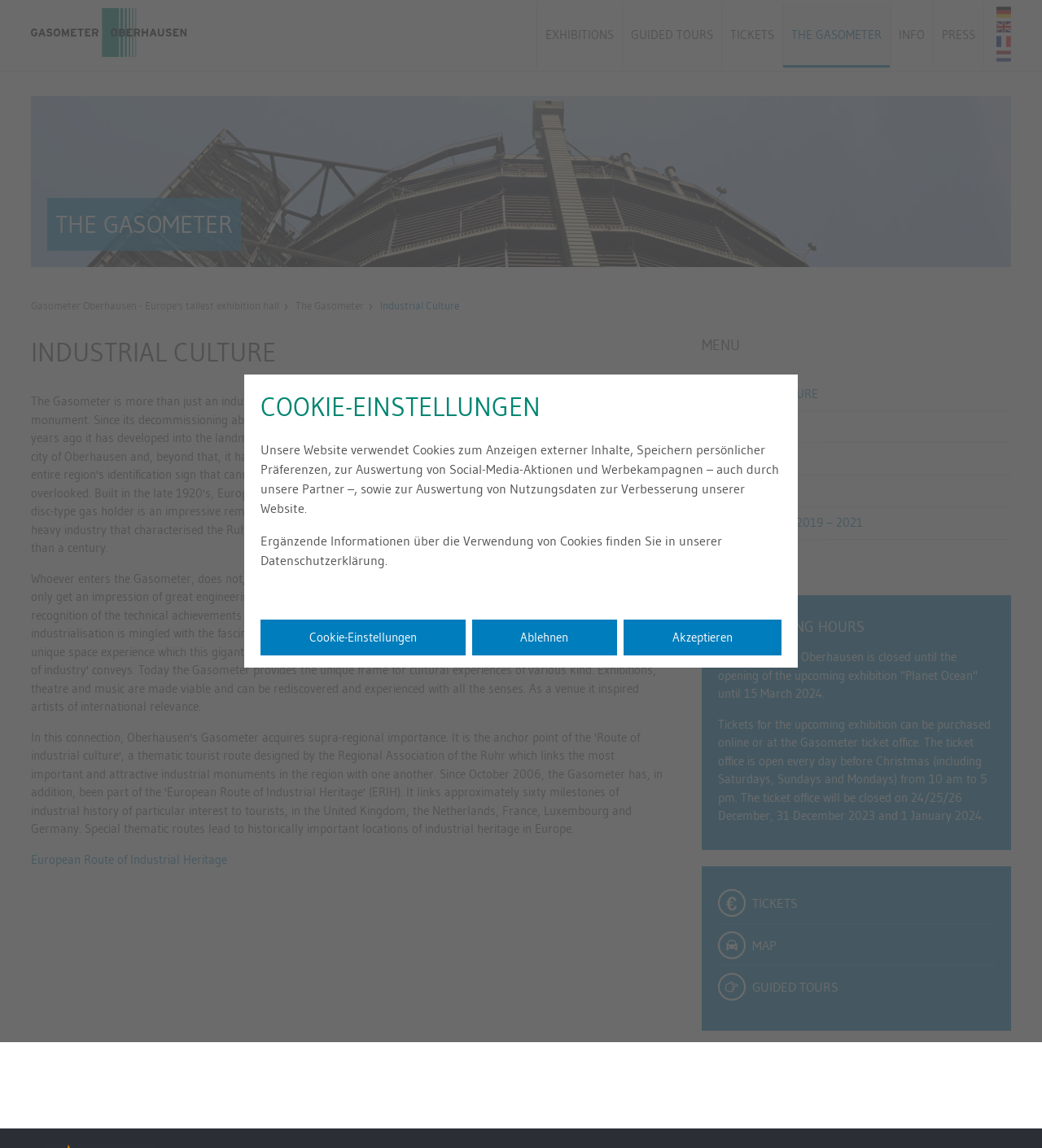Please locate the clickable area by providing the bounding box coordinates to follow this instruction: "Get tickets".

[0.692, 0.002, 0.75, 0.059]